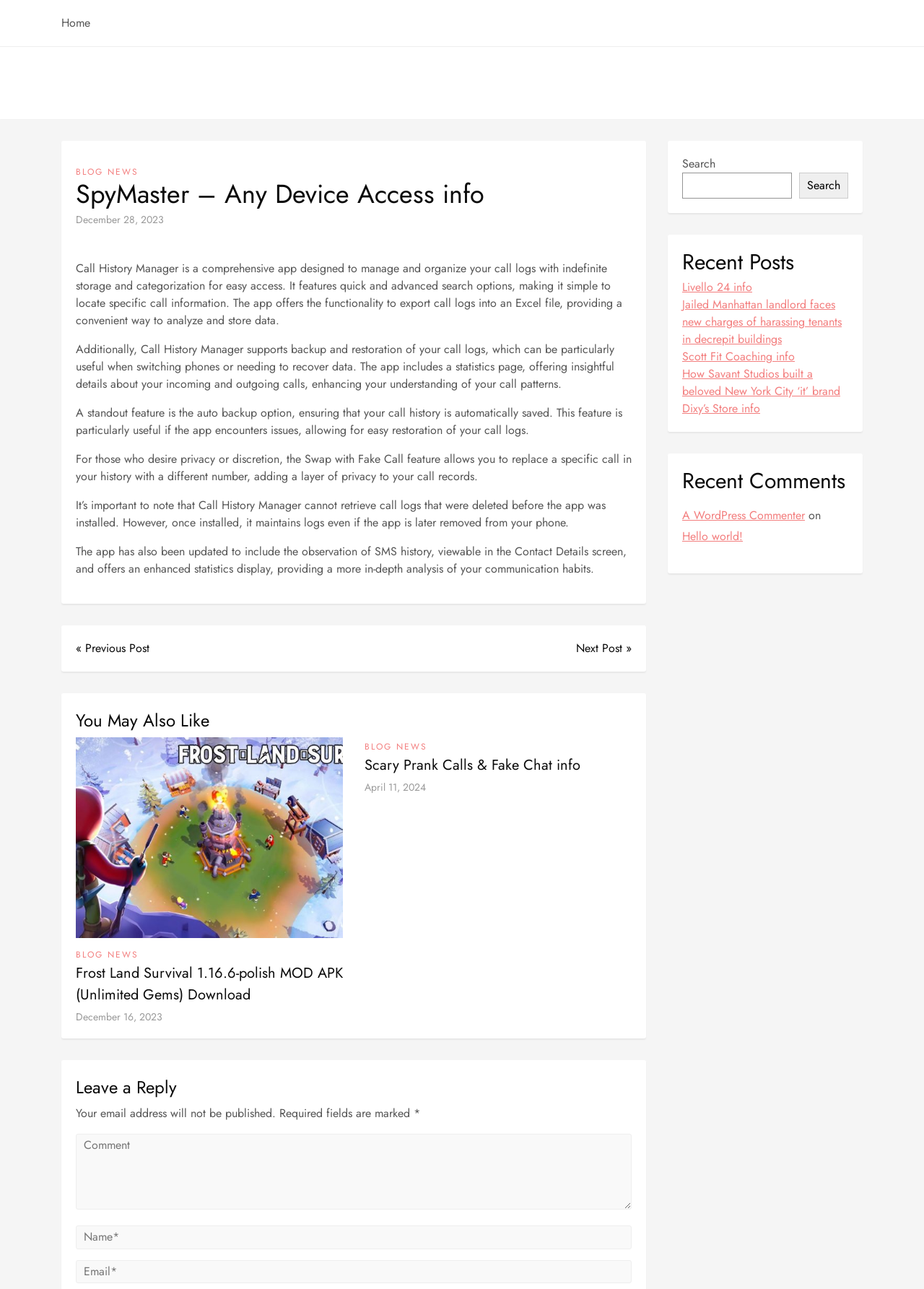Please specify the bounding box coordinates for the clickable region that will help you carry out the instruction: "Leave a reply".

[0.082, 0.879, 0.684, 0.939]